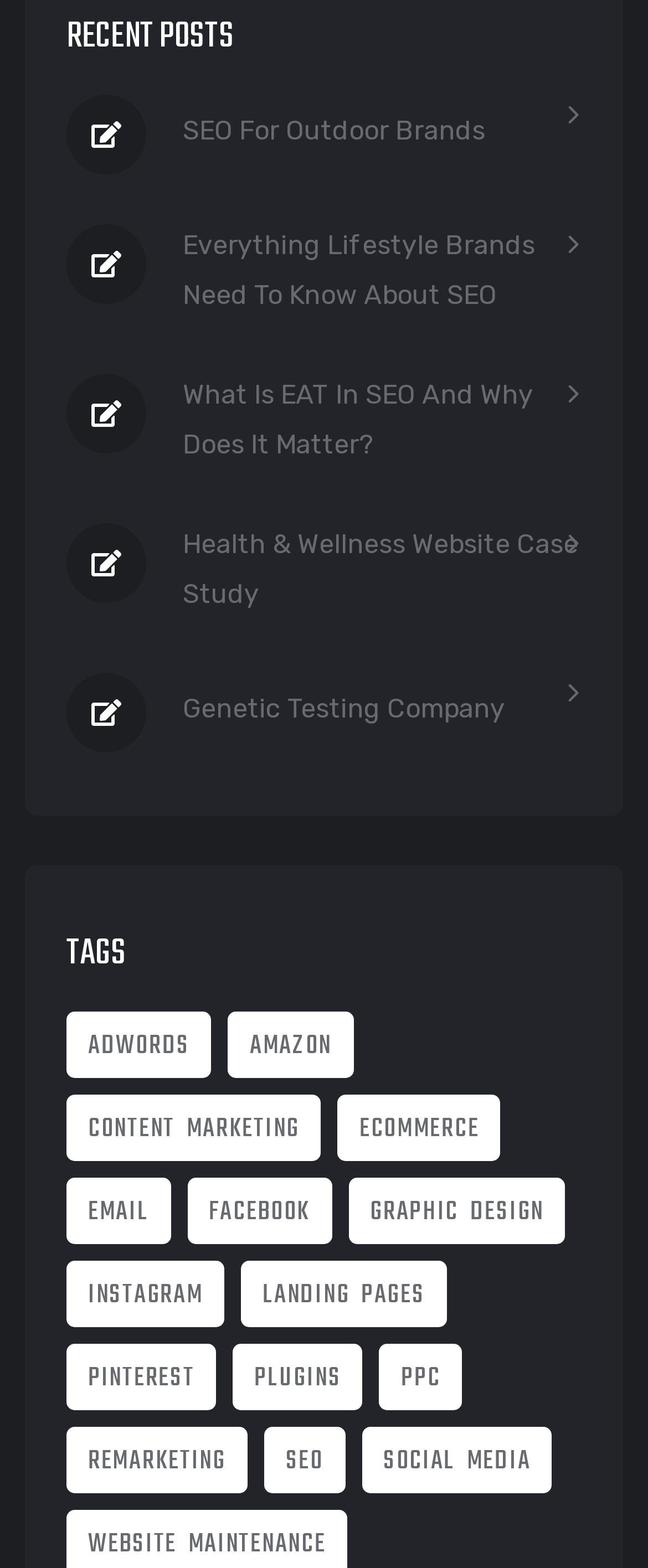Determine the bounding box coordinates of the clickable region to carry out the instruction: "View the 'TAGS' section".

[0.103, 0.595, 0.195, 0.623]